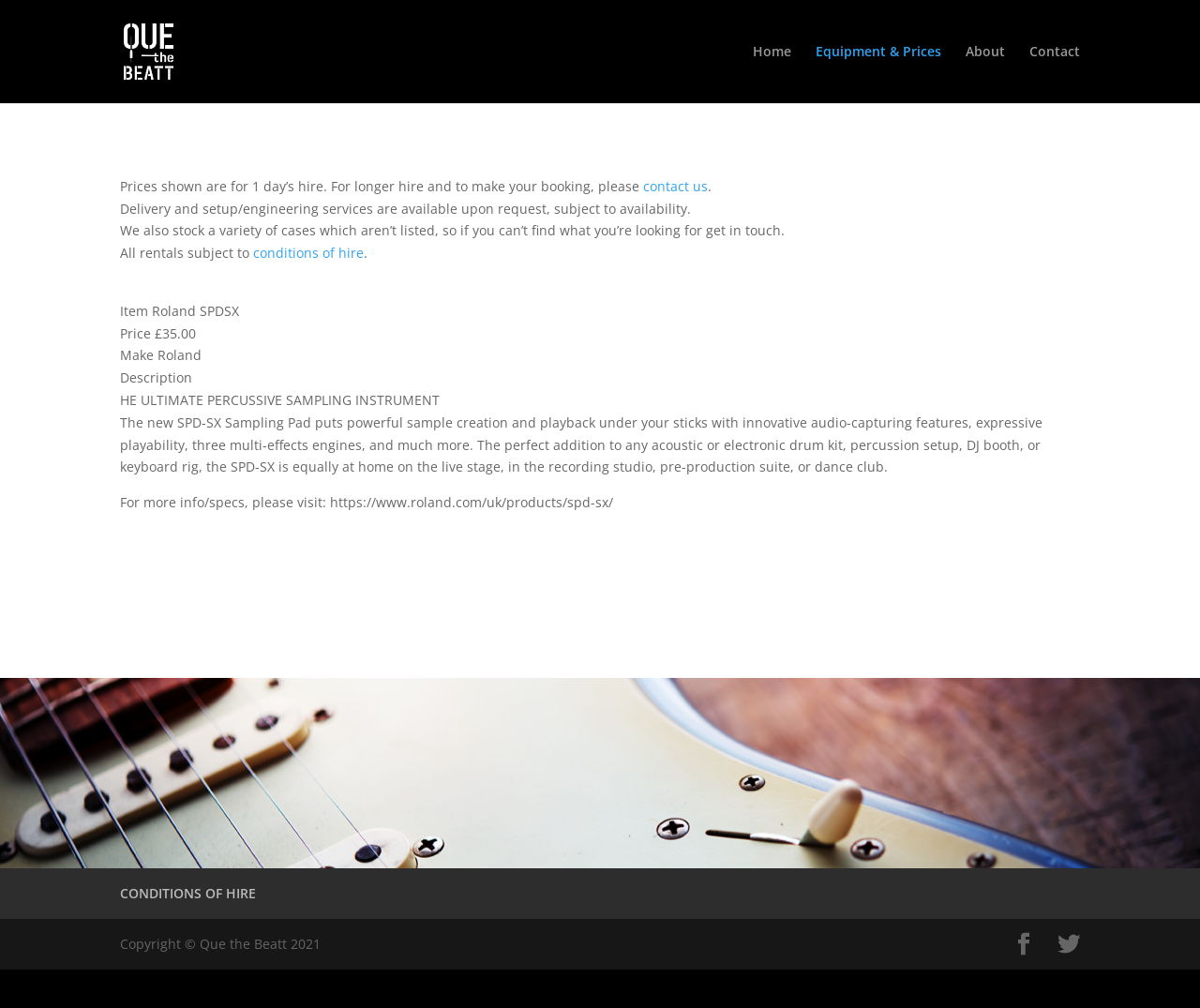What is the name of the company?
We need a detailed and exhaustive answer to the question. Please elaborate.

The name of the company can be found in the top-left corner of the webpage, where it says 'Equipment & Prices | Que The Beatt'. This is also the title of the webpage.